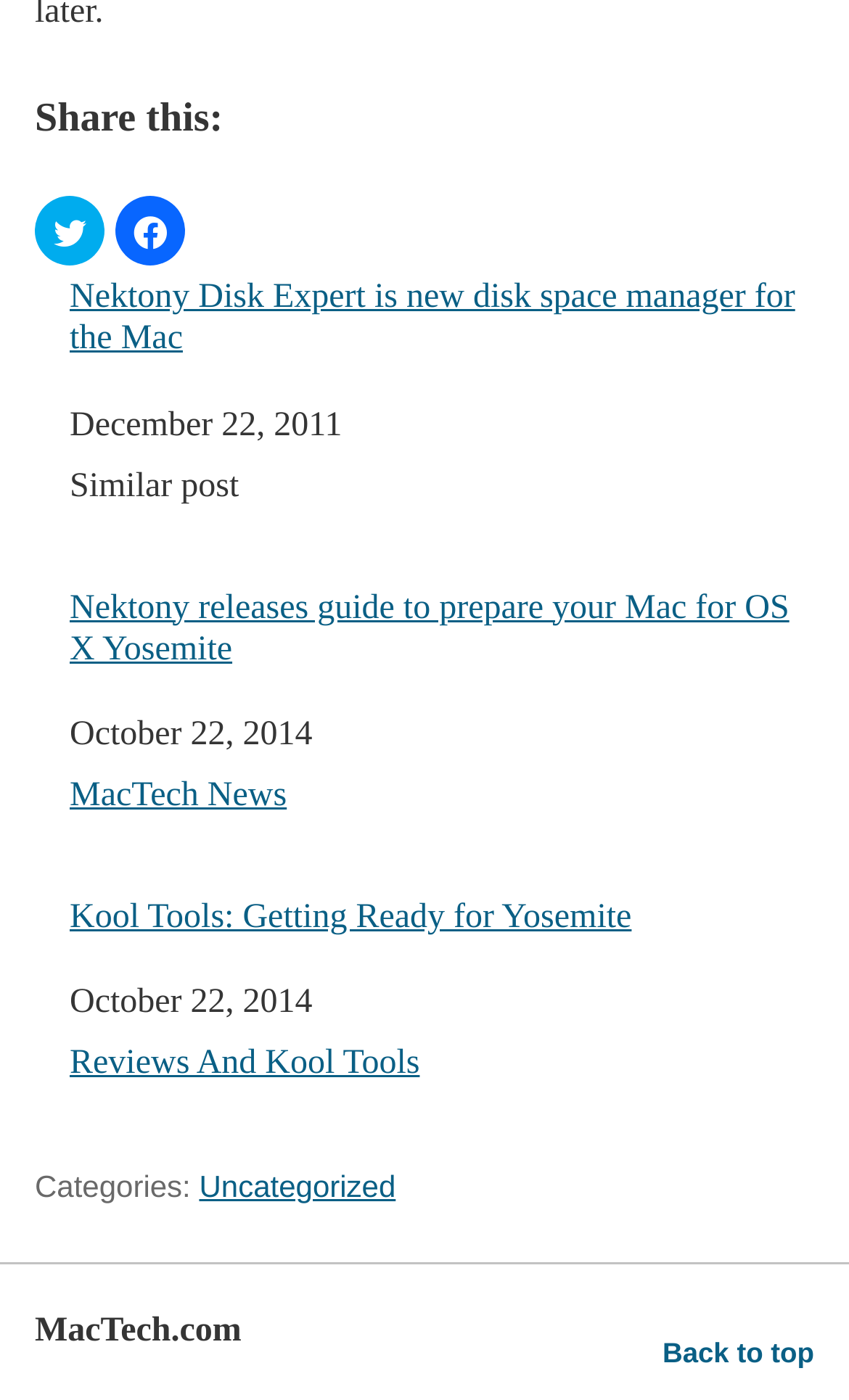Please find the bounding box coordinates for the clickable element needed to perform this instruction: "View related post".

[0.082, 0.198, 0.959, 0.257]